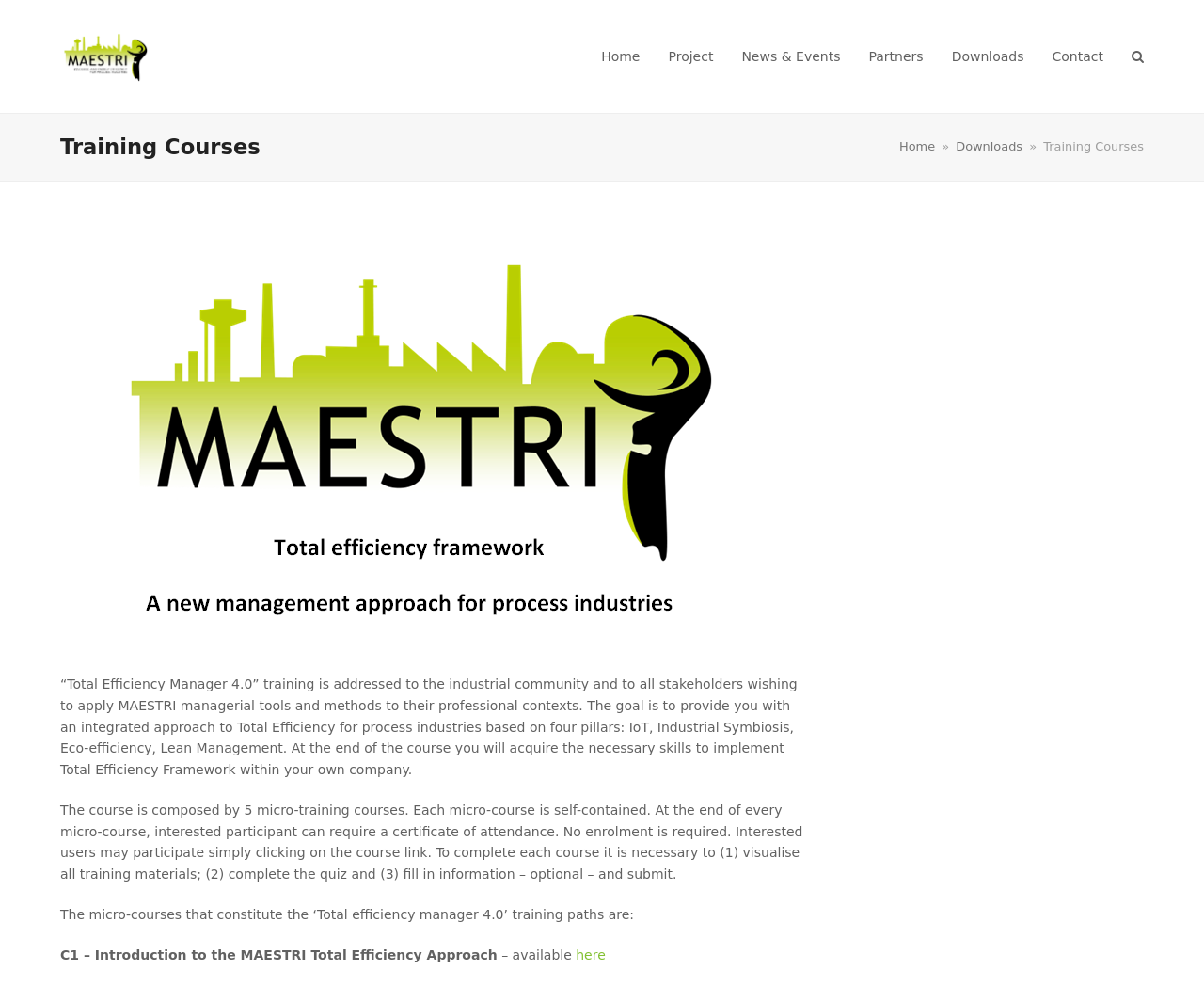How many micro-training courses are in the 'Total Efficiency Manager 4.0' training path?
From the image, respond with a single word or phrase.

5